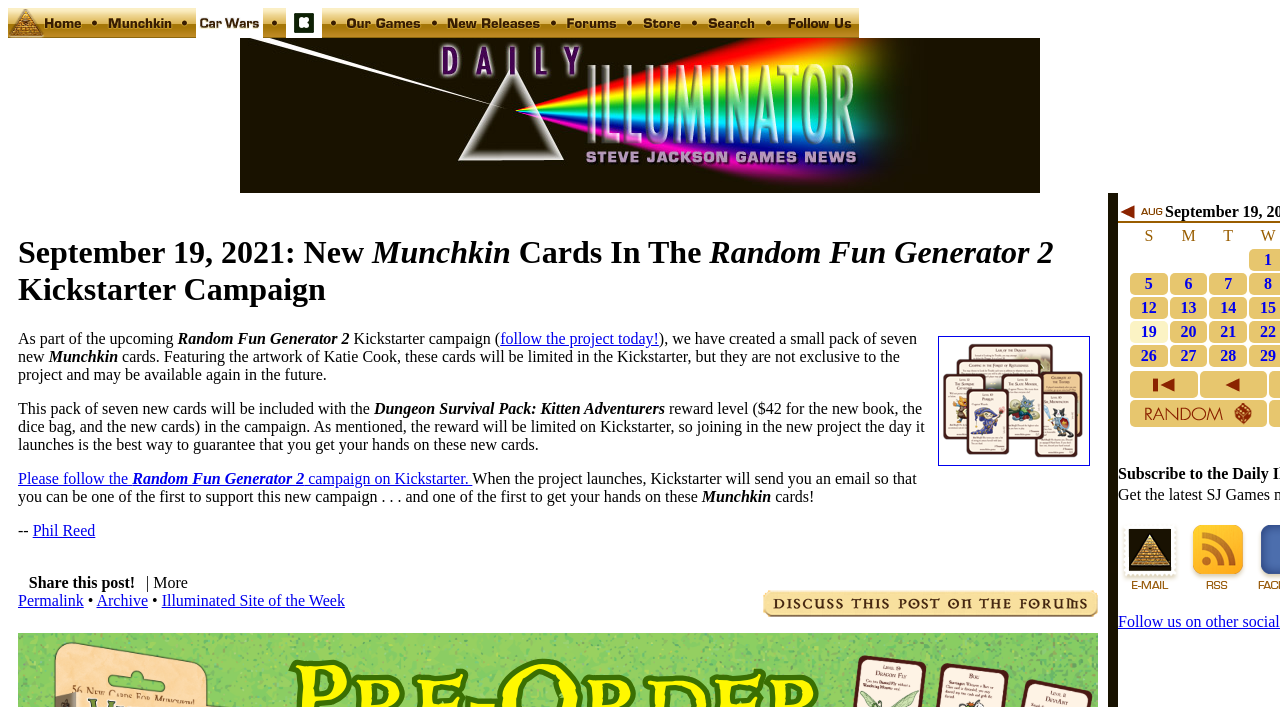What is the name of the author of the article?
Using the image as a reference, give a one-word or short phrase answer.

Phil Reed